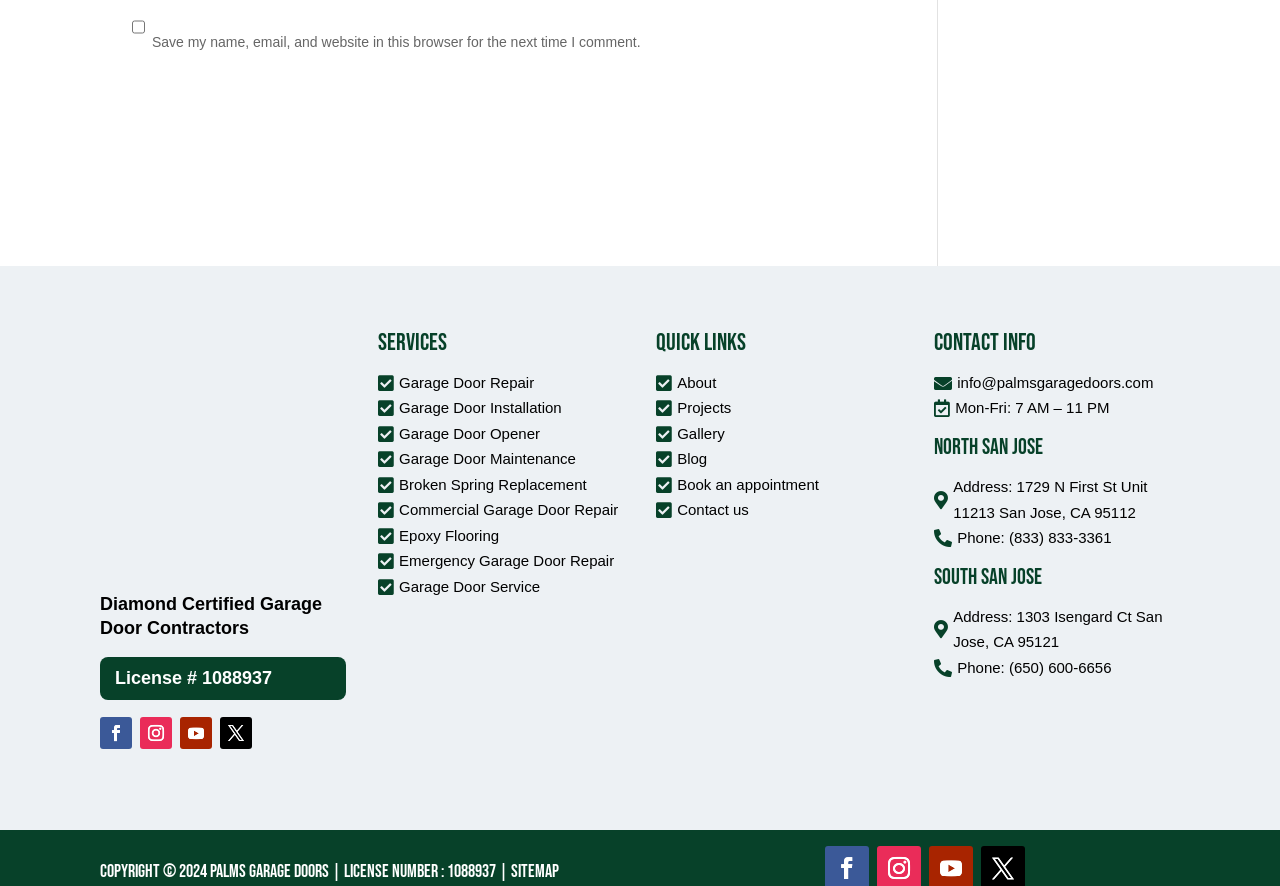What is the address of the South San Jose location?
Based on the image content, provide your answer in one word or a short phrase.

1303 Isengard Ct San Jose, CA 95121